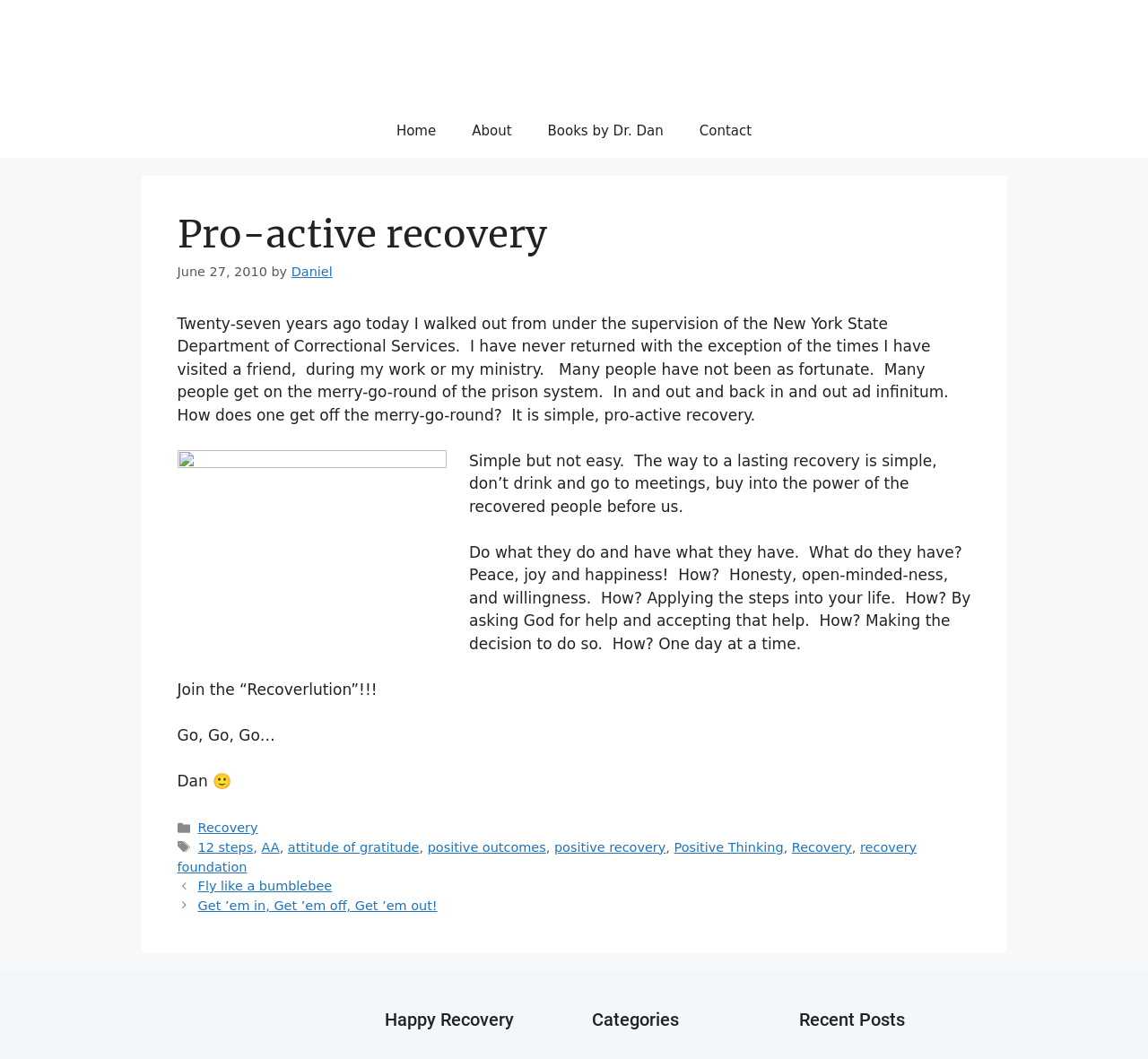Answer this question using a single word or a brief phrase:
What is the date mentioned in the article?

June 27, 2010